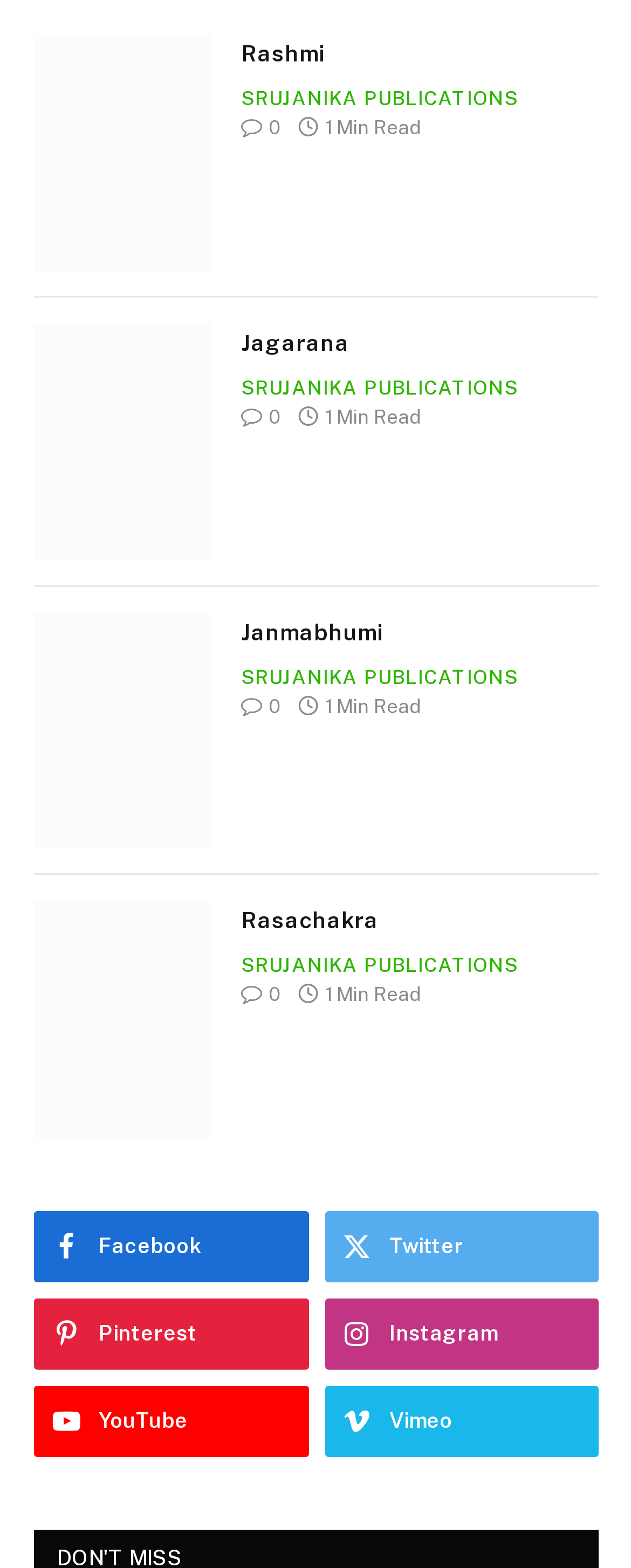Use a single word or phrase to answer this question: 
How many social media links are at the bottom of the page?

5